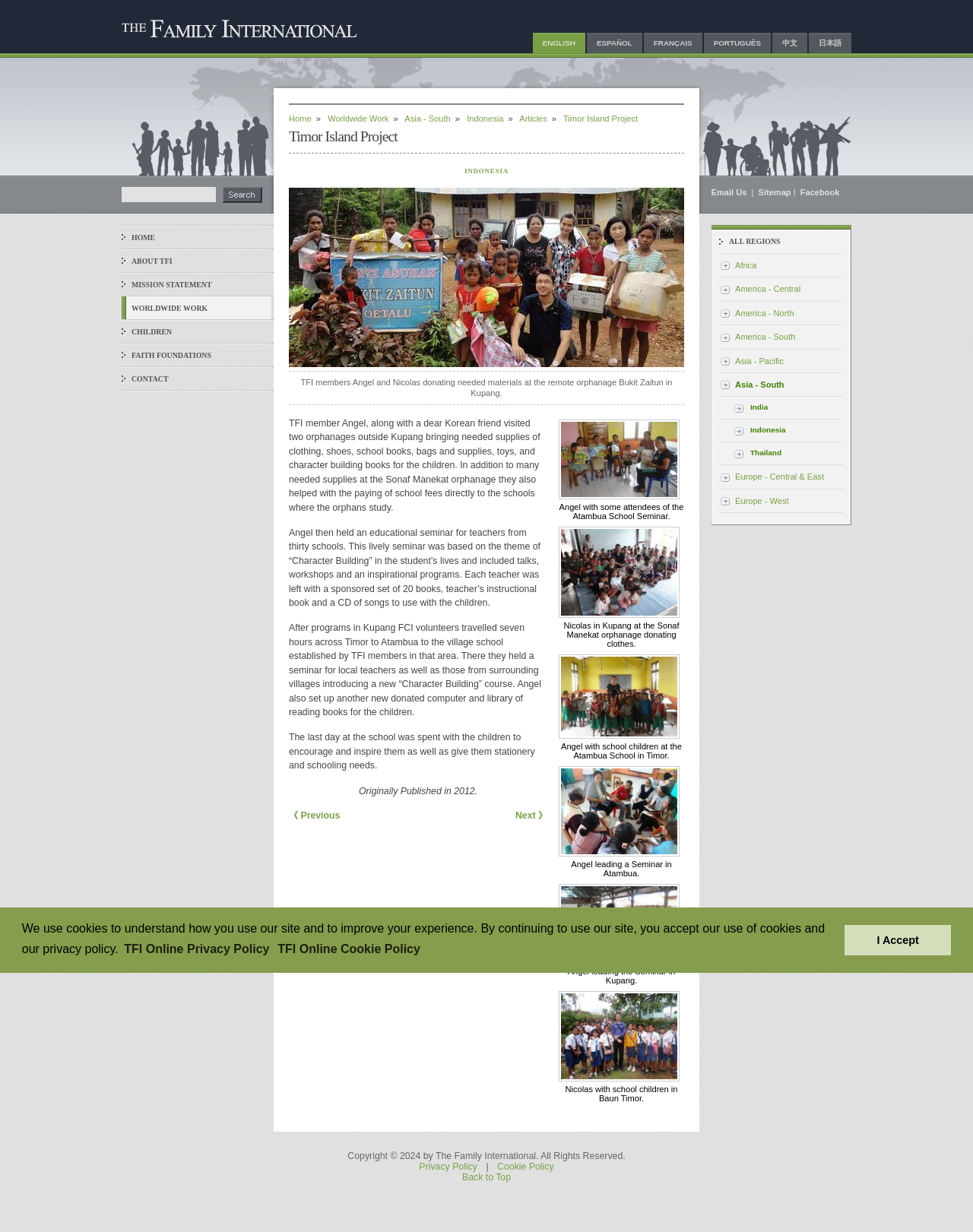Indicate the bounding box coordinates of the element that needs to be clicked to satisfy the following instruction: "Search for something". The coordinates should be four float numbers between 0 and 1, i.e., [left, top, right, bottom].

[0.125, 0.152, 0.27, 0.165]